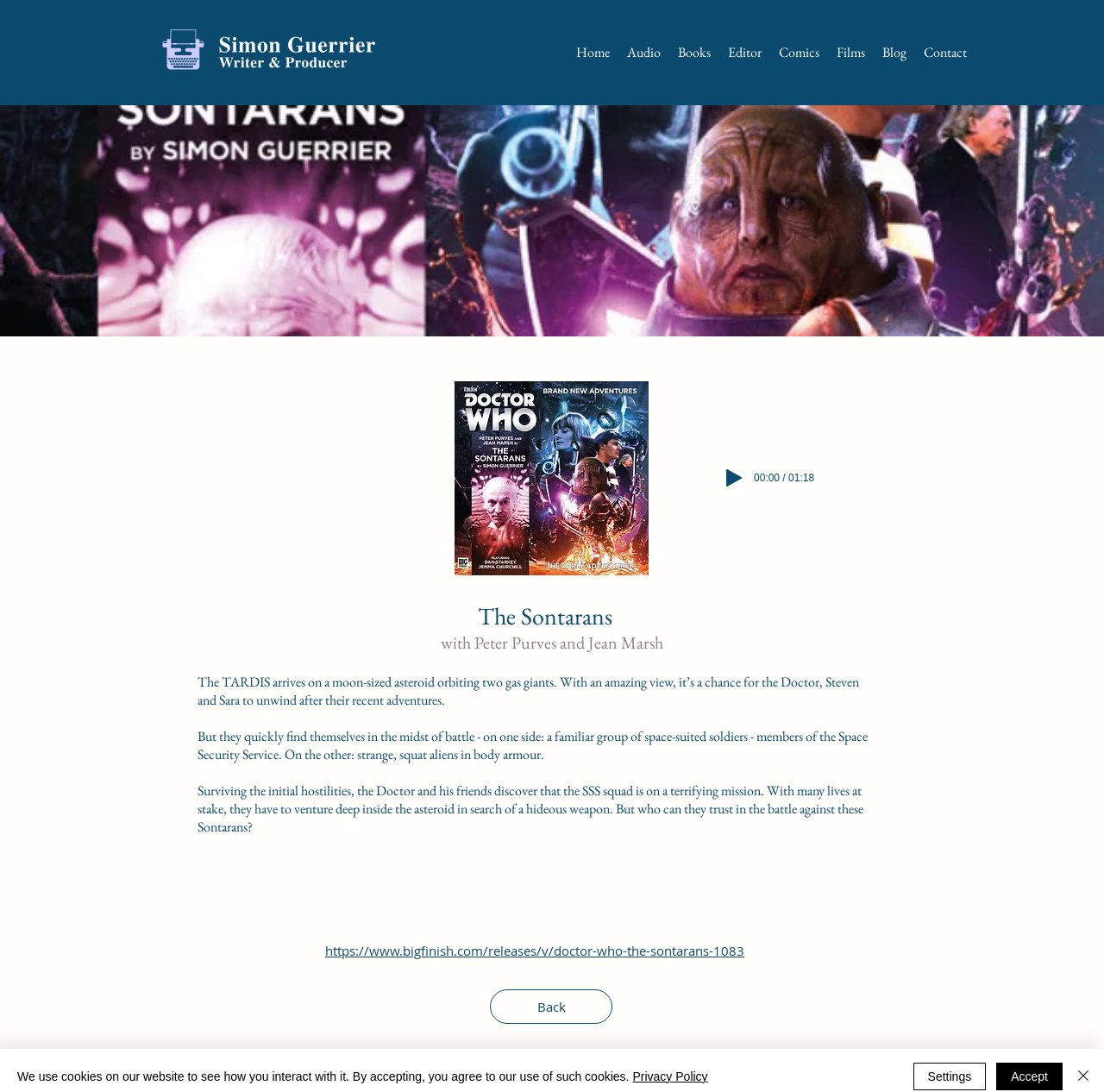Kindly determine the bounding box coordinates for the clickable area to achieve the given instruction: "Click the 'Back' button".

[0.444, 0.906, 0.555, 0.938]